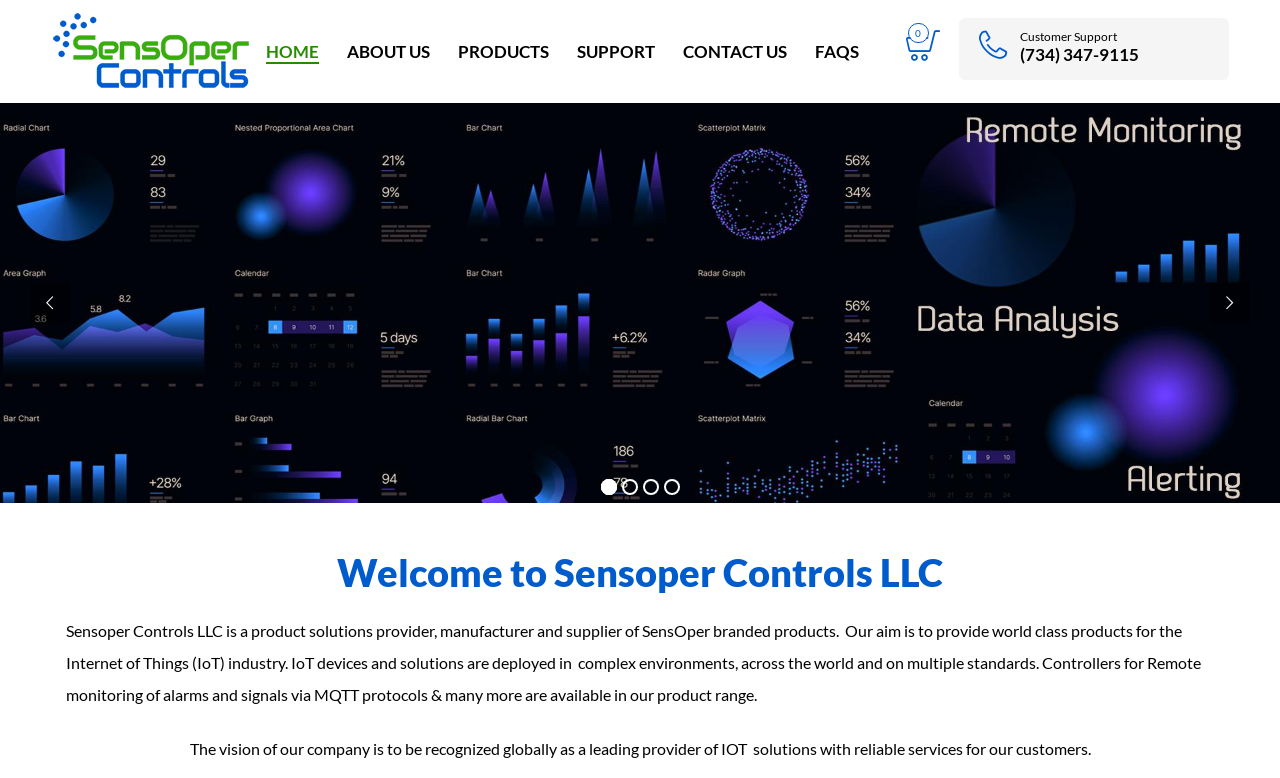What is the company name?
Using the visual information, respond with a single word or phrase.

Sensoper Controls LLC